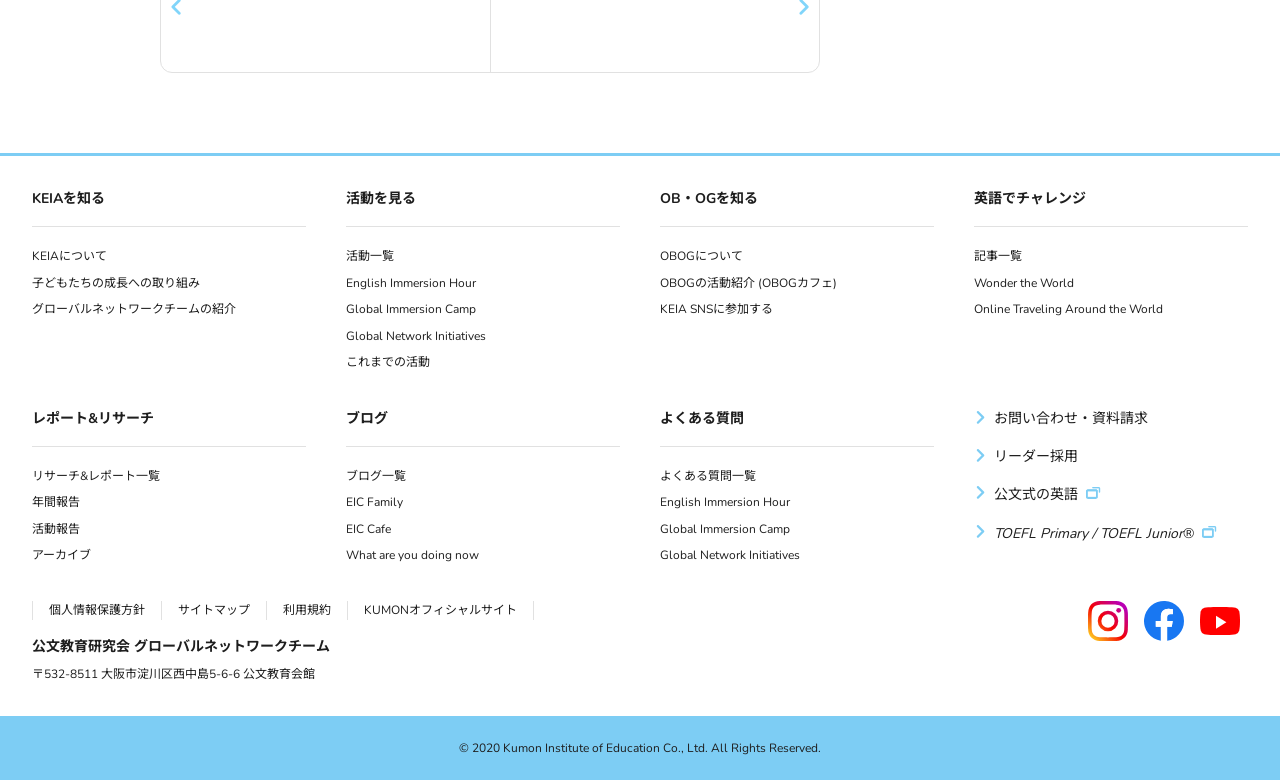Respond with a single word or short phrase to the following question: 
How many sections are there on this webpage?

5